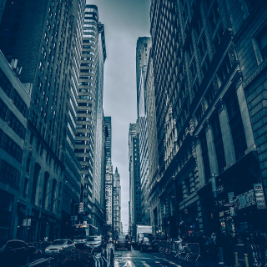How would you describe the atmosphere of the street?
From the screenshot, provide a brief answer in one word or phrase.

Serene and contemplative